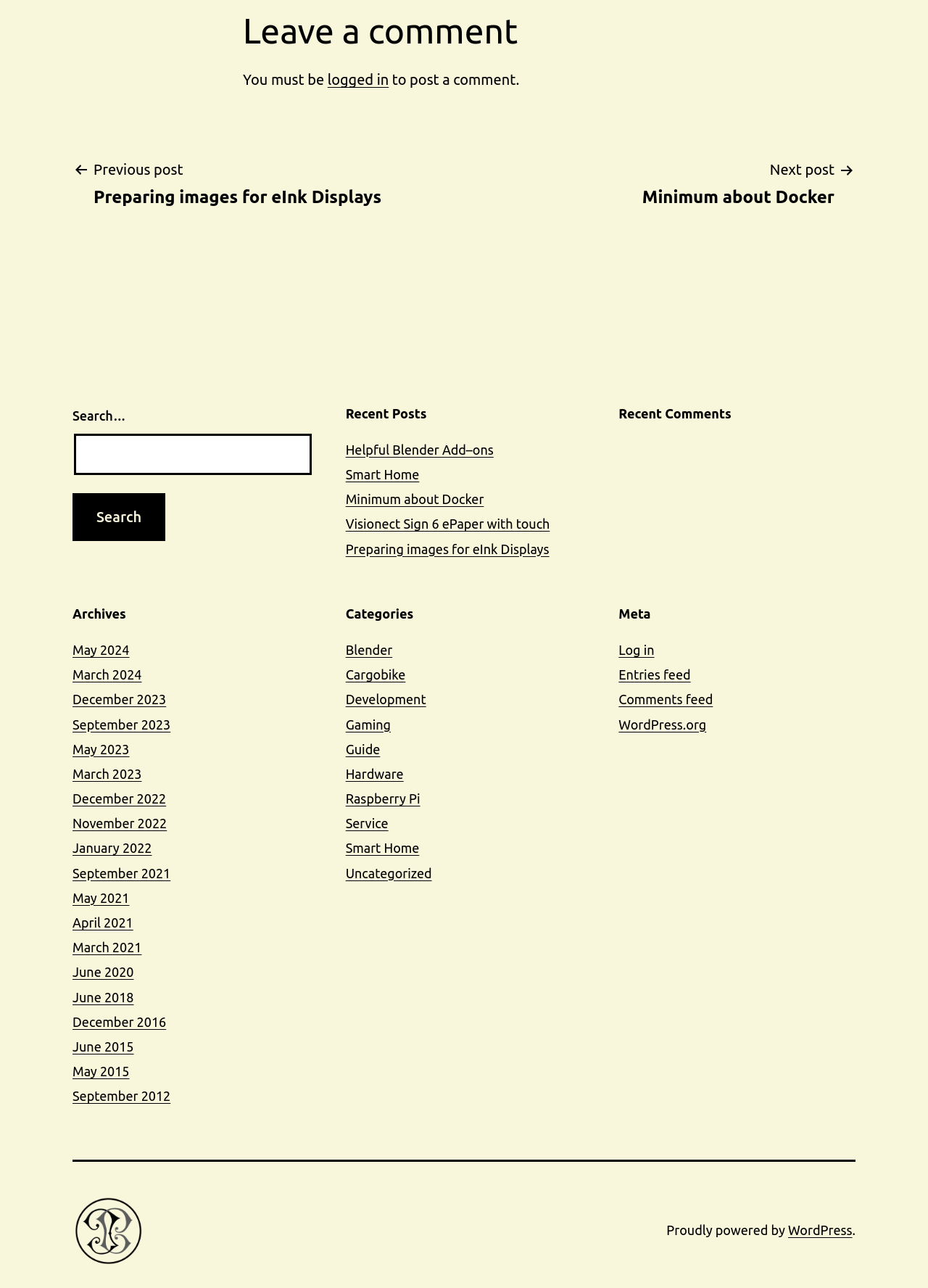What platform is this website built on?
Answer the question using a single word or phrase, according to the image.

WordPress